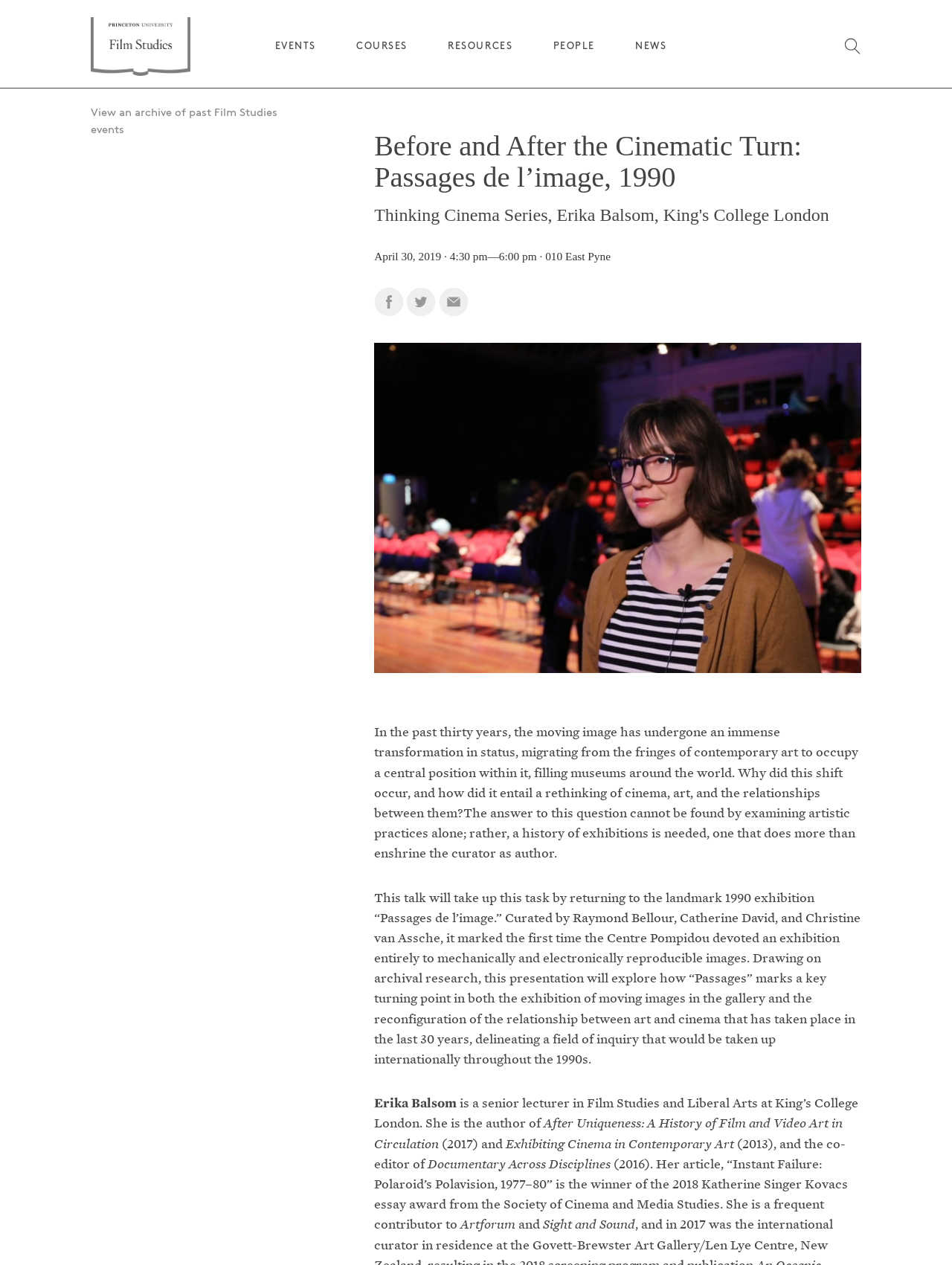Illustrate the webpage thoroughly, mentioning all important details.

The webpage appears to be an event page for a film studies lecture titled "Before and After the Cinematic Turn: Passages de l’image, 1990" at the University of Chicago. 

At the top left corner, there is a Film Studies logo, which is an image linked to the Film Studies website. 

To the right of the logo, there are six navigation links: EVENTS, COURSES, RESOURCES, PEOPLE, NEWS, and a search bar with a magnifying glass icon. 

Below the navigation links, there is a heading that invites users to view an archive of past Film Studies events. 

The main content of the page is about the lecture, which is part of the Thinking Cinema Series. The lecture is given by Erika Balsom, a senior lecturer in Film Studies and Liberal Arts at King's College London. The lecture's title, date, time, and location are provided. 

There are three social media sharing links, namely Share on Facebook, Share on Twitter, and Email, located below the lecture details. 

The main text of the lecture is divided into four paragraphs, which describe the transformation of the moving image in the past thirty years, the significance of the 1990 exhibition "Passages de l'image," and the speaker's background and publications. 

At the bottom of the page, there is a brief bio of the speaker, Erika Balsom, including her publications and awards.